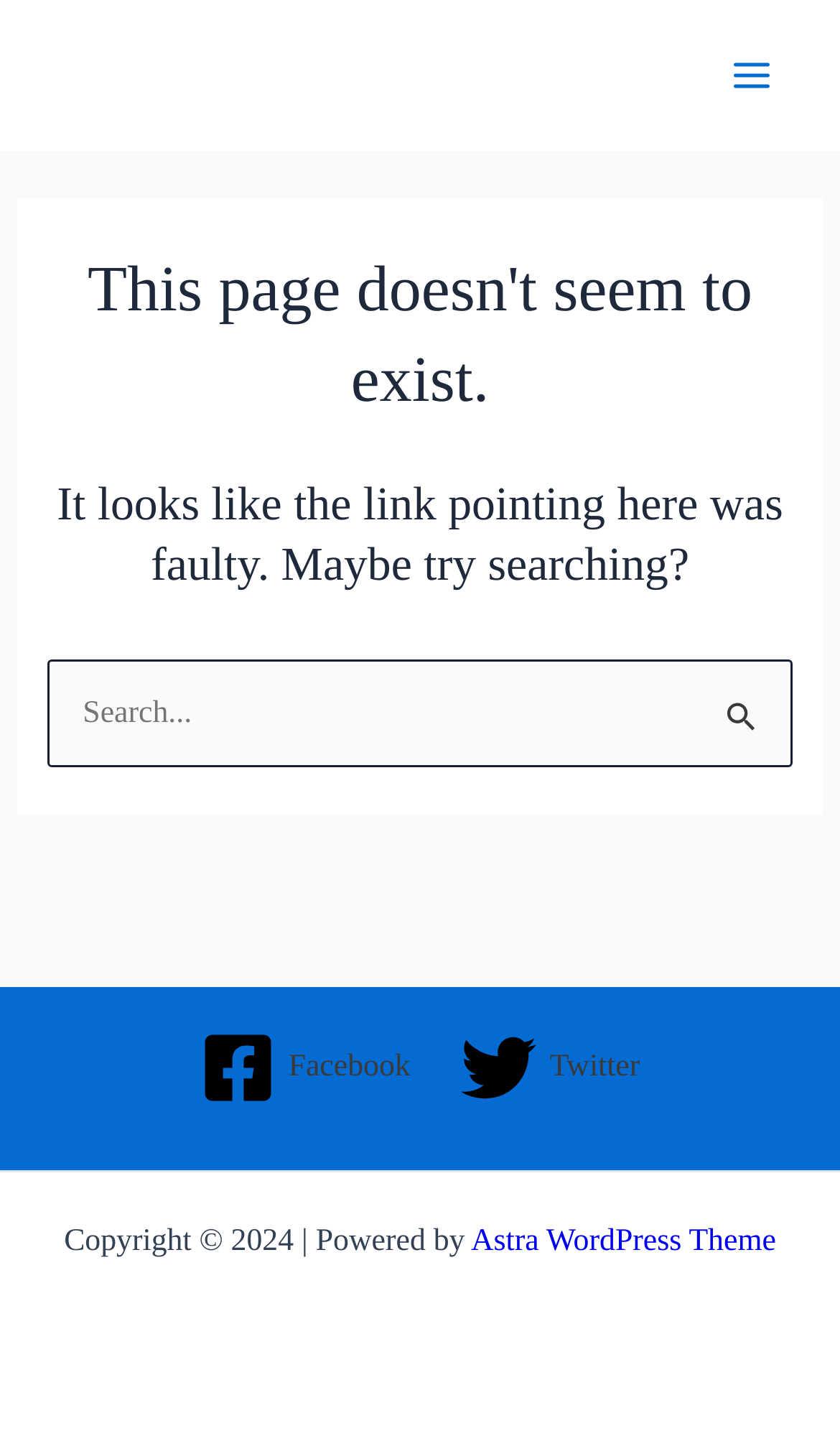Please find the top heading of the webpage and generate its text.

This page doesn't seem to exist.